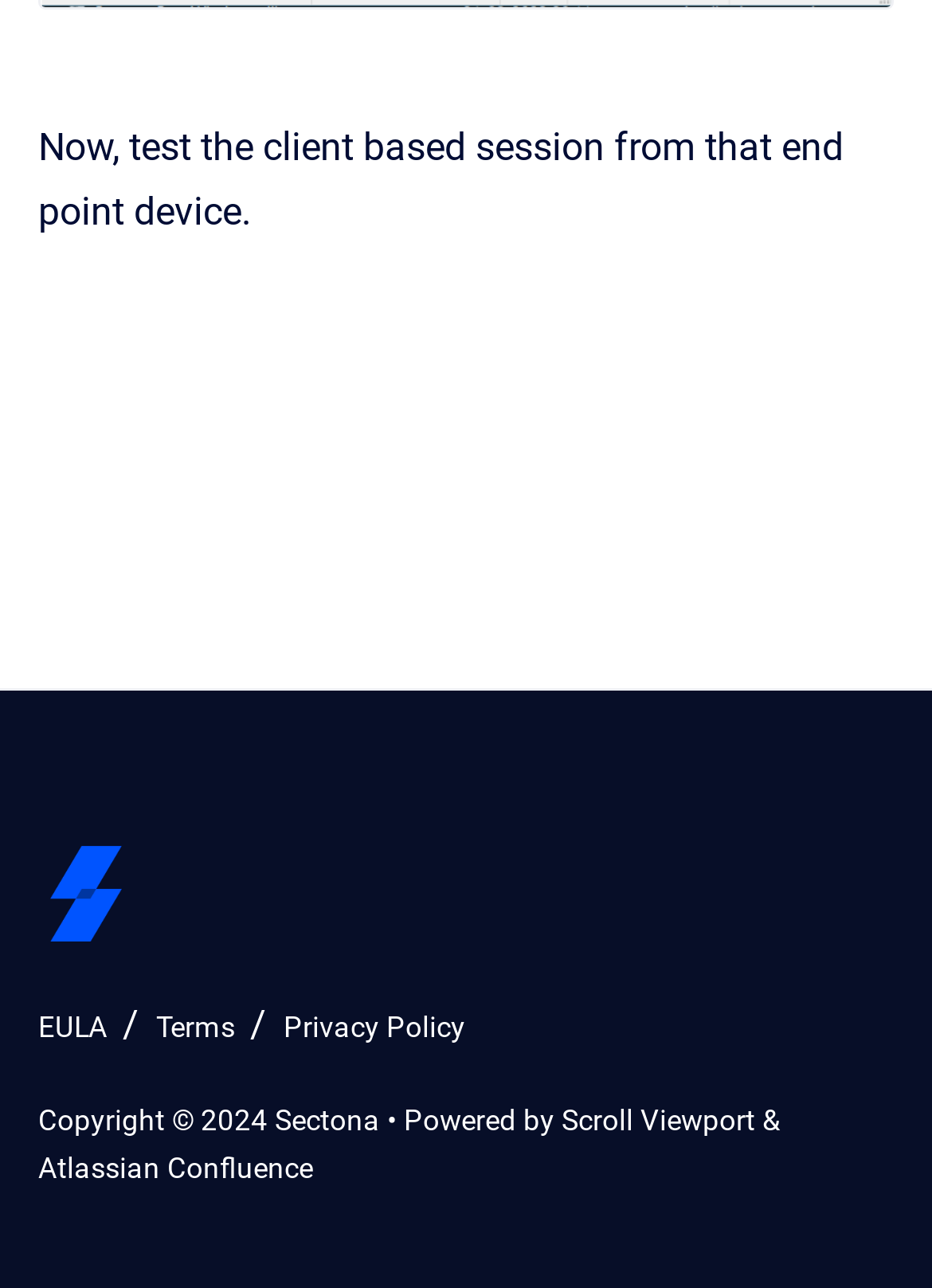Utilize the details in the image to thoroughly answer the following question: What is the copyright year?

I found the copyright year by looking at the StaticText element with the text 'Copyright © 2024 Sectona' at the bottom of the webpage.